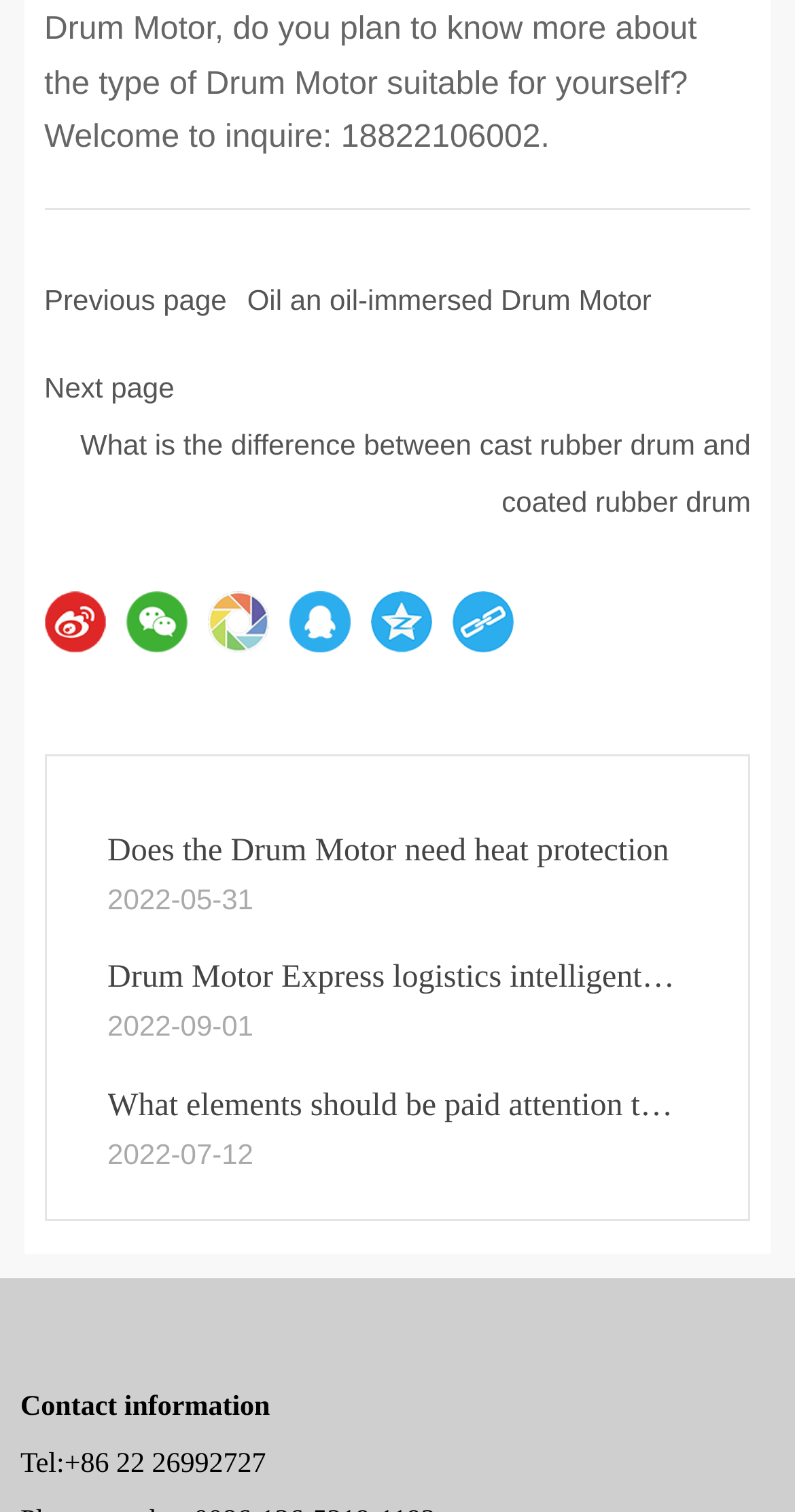What is the phone number listed on the page?
Please answer the question with as much detail and depth as you can.

I found the contact information section at the bottom of the page, which includes a phone number. The phone number is '+86 22 26992727', as indicated by the link element at [0.081, 0.958, 0.335, 0.978].